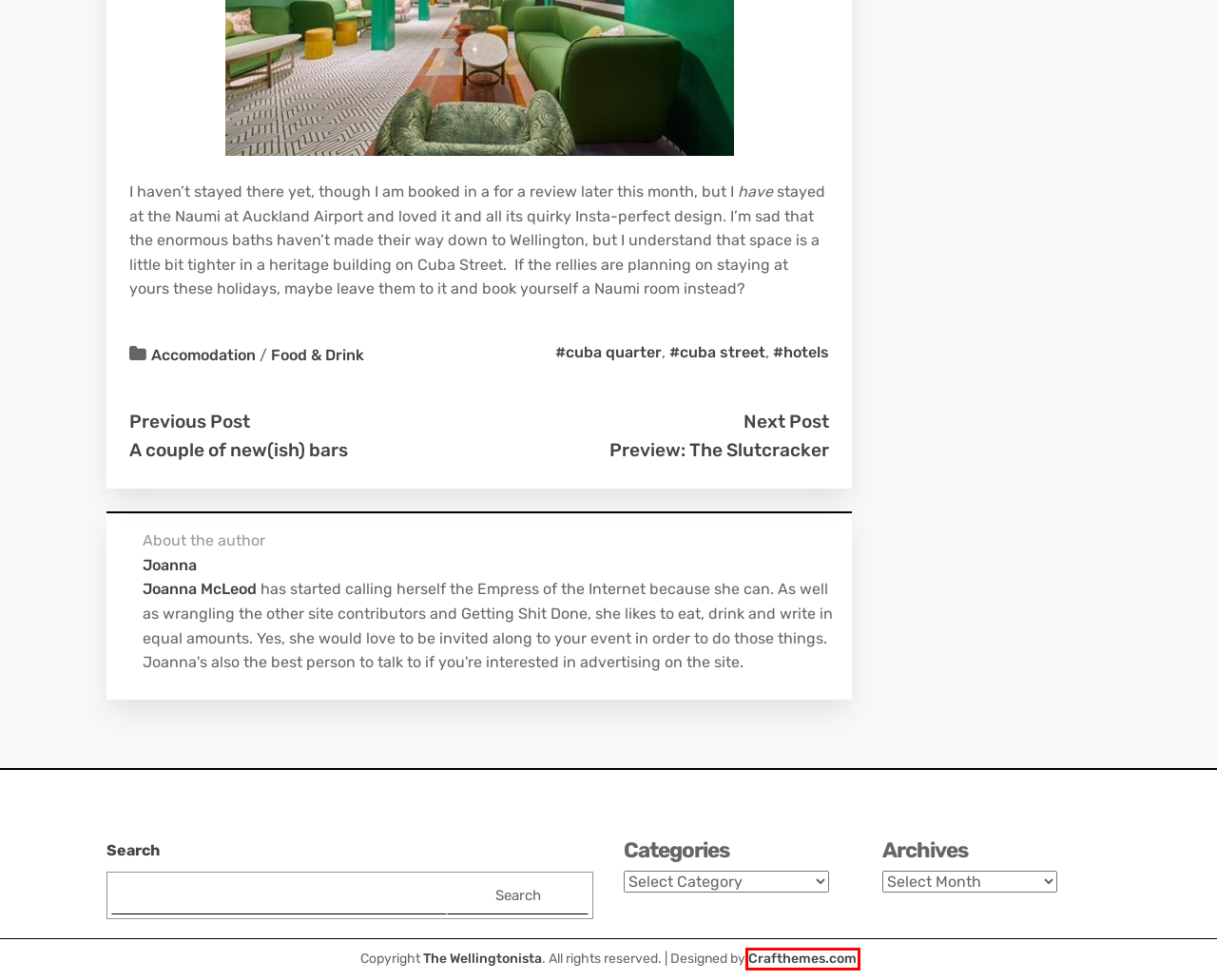You see a screenshot of a webpage with a red bounding box surrounding an element. Pick the webpage description that most accurately represents the new webpage after interacting with the element in the red bounding box. The options are:
A. Preview: The Slutcracker – The Wellingtonista
B. cuba quarter – The Wellingtonista
C. A couple of new(ish) bars – The Wellingtonista
D. hotels – The Wellingtonista
E. Free and Premium WordPress themes - Crafthemes
F. Accomodation – The Wellingtonista
G. cuba street – The Wellingtonista
H. Food & Drink – The Wellingtonista

E